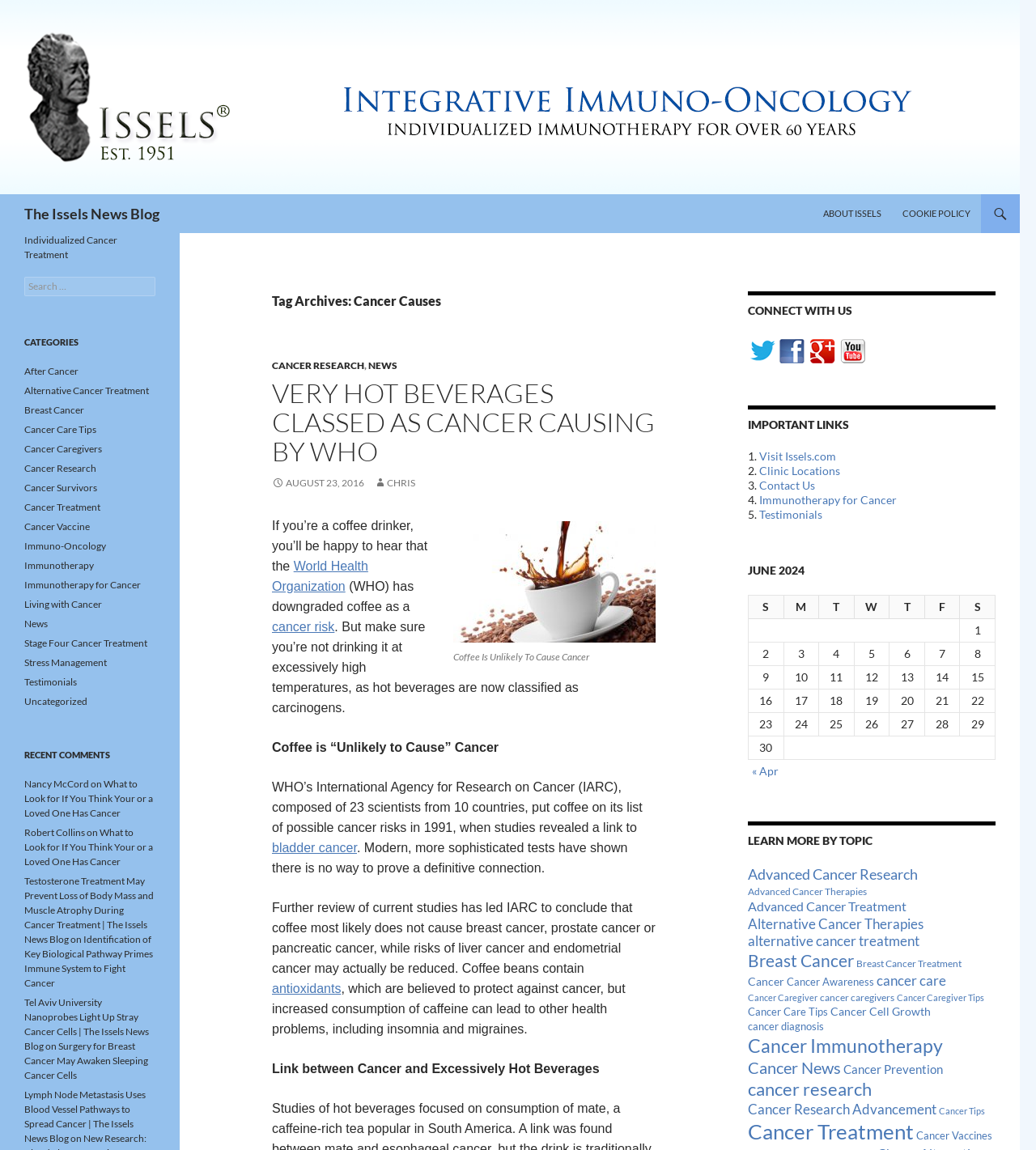What is the topic of the blog post?
Based on the visual, give a brief answer using one word or a short phrase.

Cancer Causes